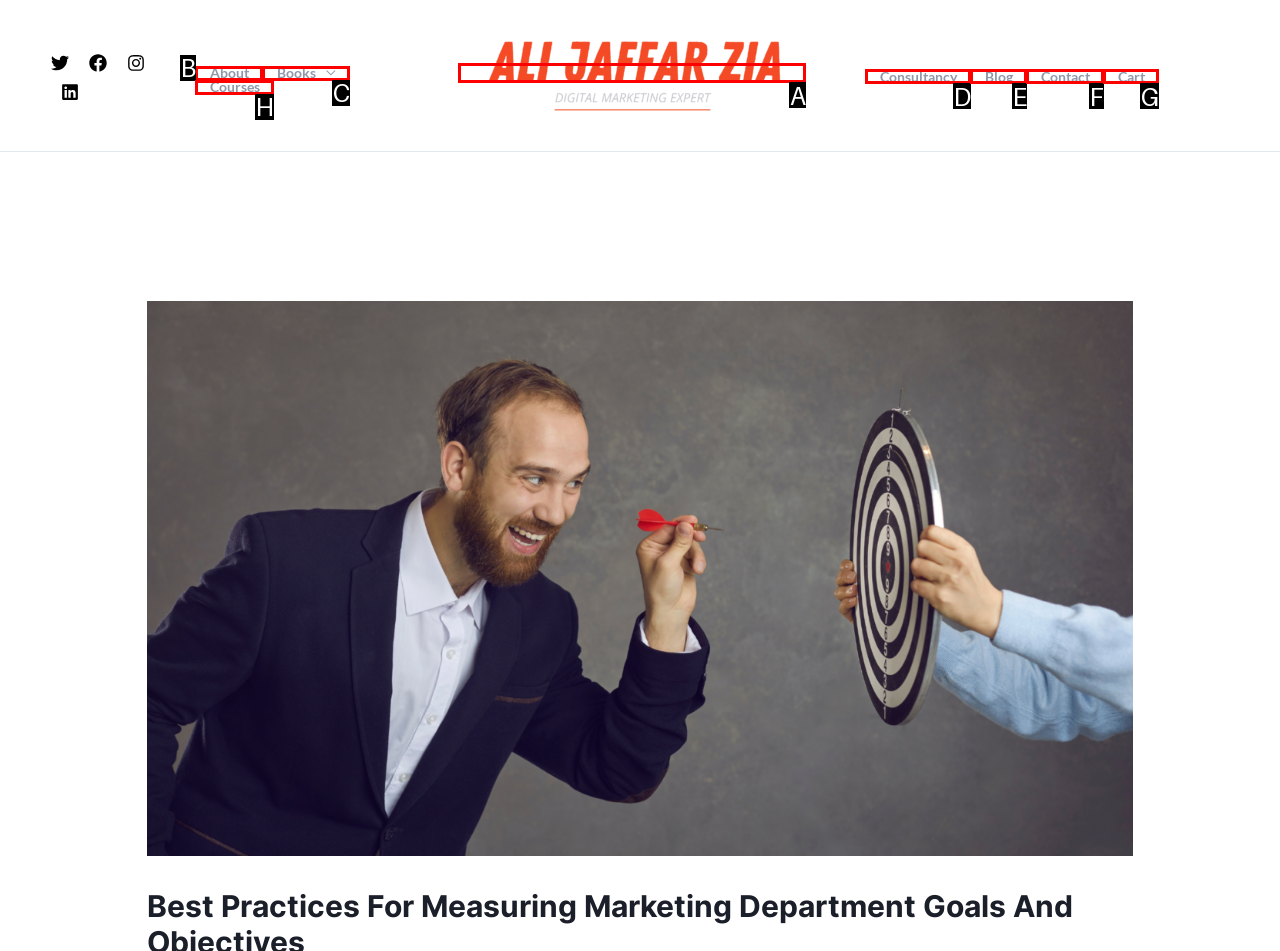Using the given description: Recruitment, identify the HTML element that corresponds best. Answer with the letter of the correct option from the available choices.

None